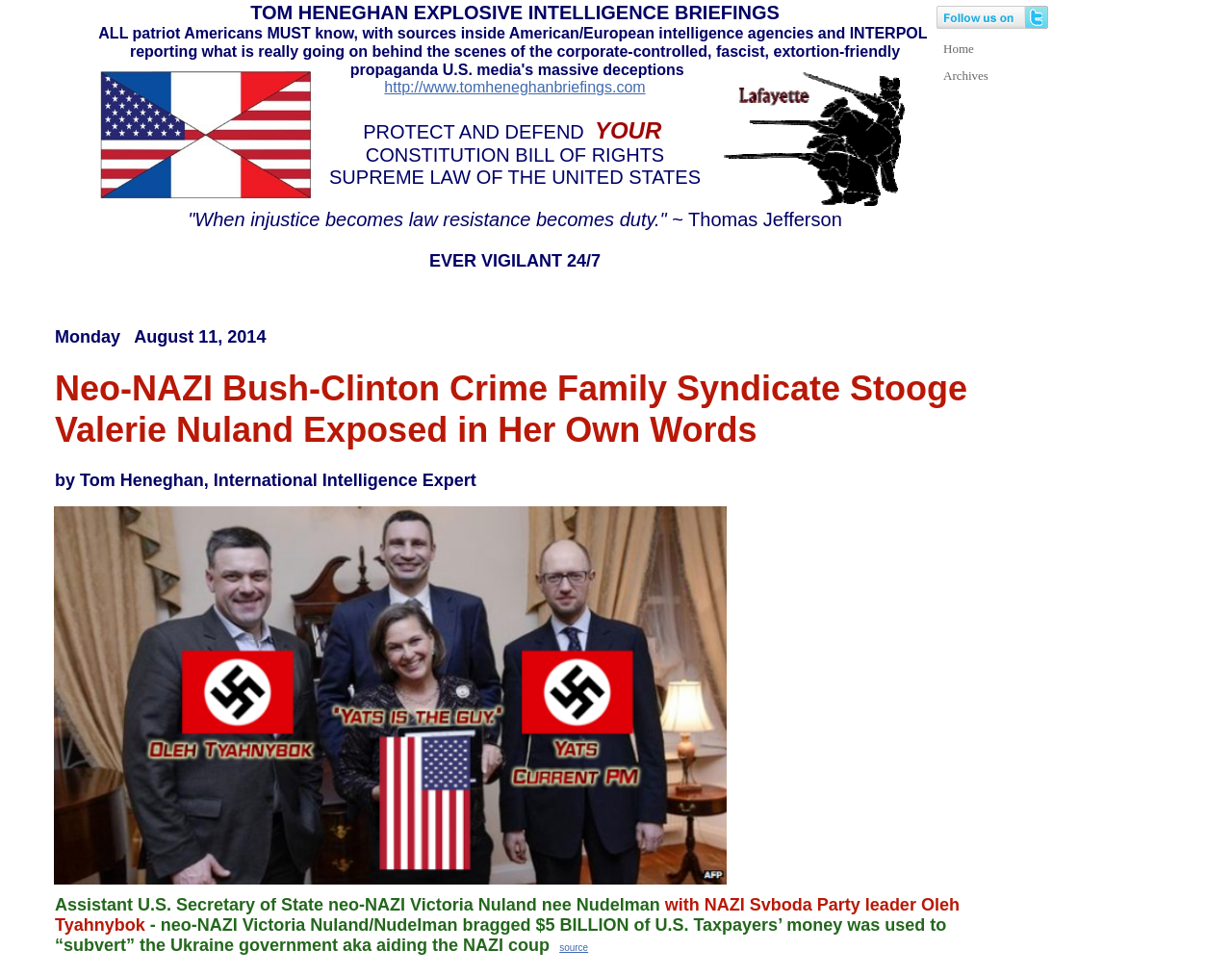Create a detailed description of the webpage's content and layout.

This webpage is focused on Tom Heneghan's explosive intelligence briefings. At the top, there is a large heading "TOM HENEGHAN EXPLOSIVE INTELLIGENCE BRIEFINGS" followed by a brief introduction to the content of the webpage, which mentions sources inside American/European intelligence agencies and INTERPOL. 

Below the introduction, there is a link to the website "http://www.tomheneghanbriefings.com". To the right of the link, there are several lines of text, including "PROTECT AND DEFEND", "YOUR CONSTITUTION BILL OF RIGHTS", and "SUPREME LAW OF THE UNITED STATES". 

Further down, there is a quote from Thomas Jefferson, "When injustice becomes law resistance becomes duty." Below the quote, there is a line of text "EVER VIGILANT 24/7". 

On the right side of the webpage, there is an image, and below it, a table with three rows. The first row contains a link to "Home", the second row is empty, and the third row contains a link to "Archives". 

The main content of the webpage starts with a date, "Monday, August 11, 2014", followed by a lengthy article titled "Neo-NAZI Bush-Clinton Crime Family Syndicate Stooge Valerie Nuland Exposed in Her Own Words". The article is written by Tom Heneghan, an international intelligence expert. The article continues with several paragraphs of text, including quotes and descriptions of events. There is also a link to a source at the bottom of the article.